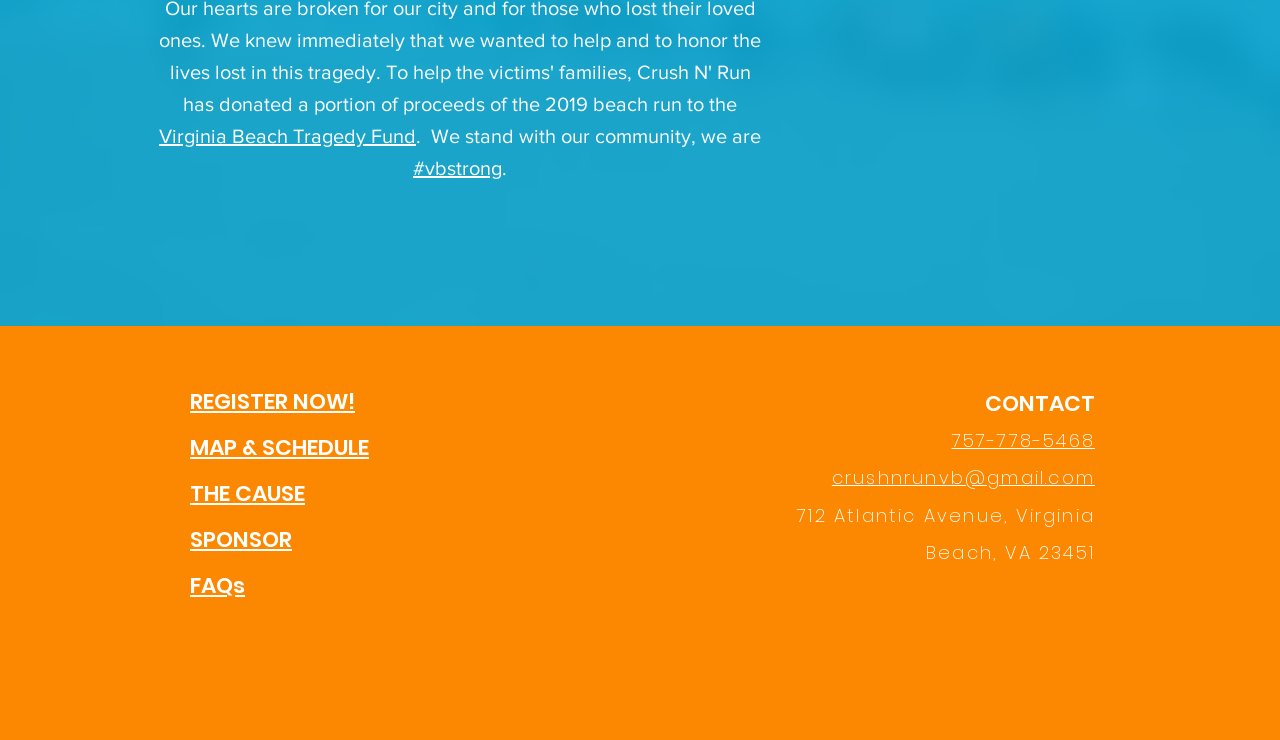Locate the bounding box coordinates of the item that should be clicked to fulfill the instruction: "Contact via email".

[0.65, 0.629, 0.855, 0.663]